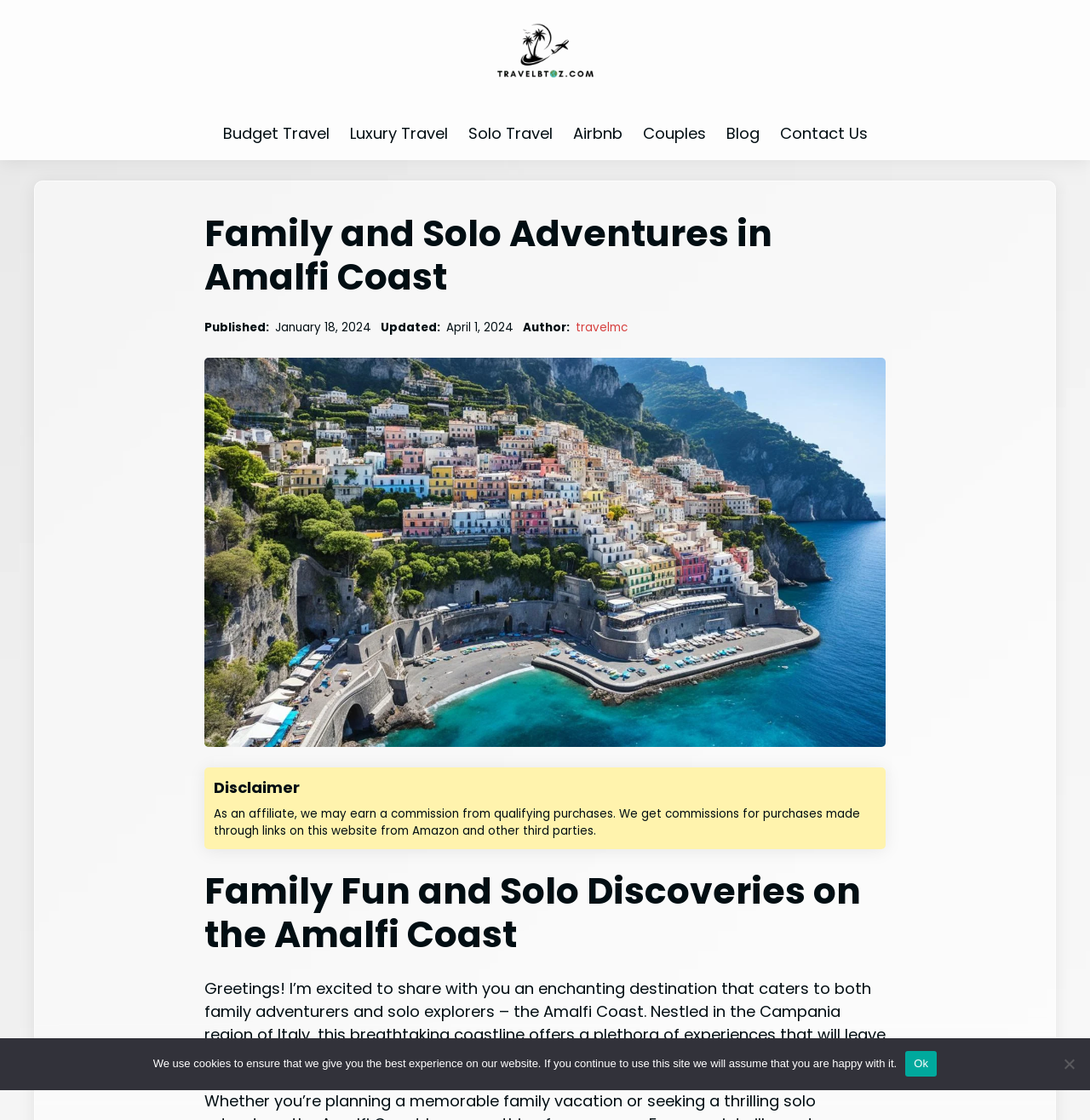Extract the bounding box coordinates for the HTML element that matches this description: "Luxury Travel". The coordinates should be four float numbers between 0 and 1, i.e., [left, top, right, bottom].

[0.321, 0.109, 0.411, 0.131]